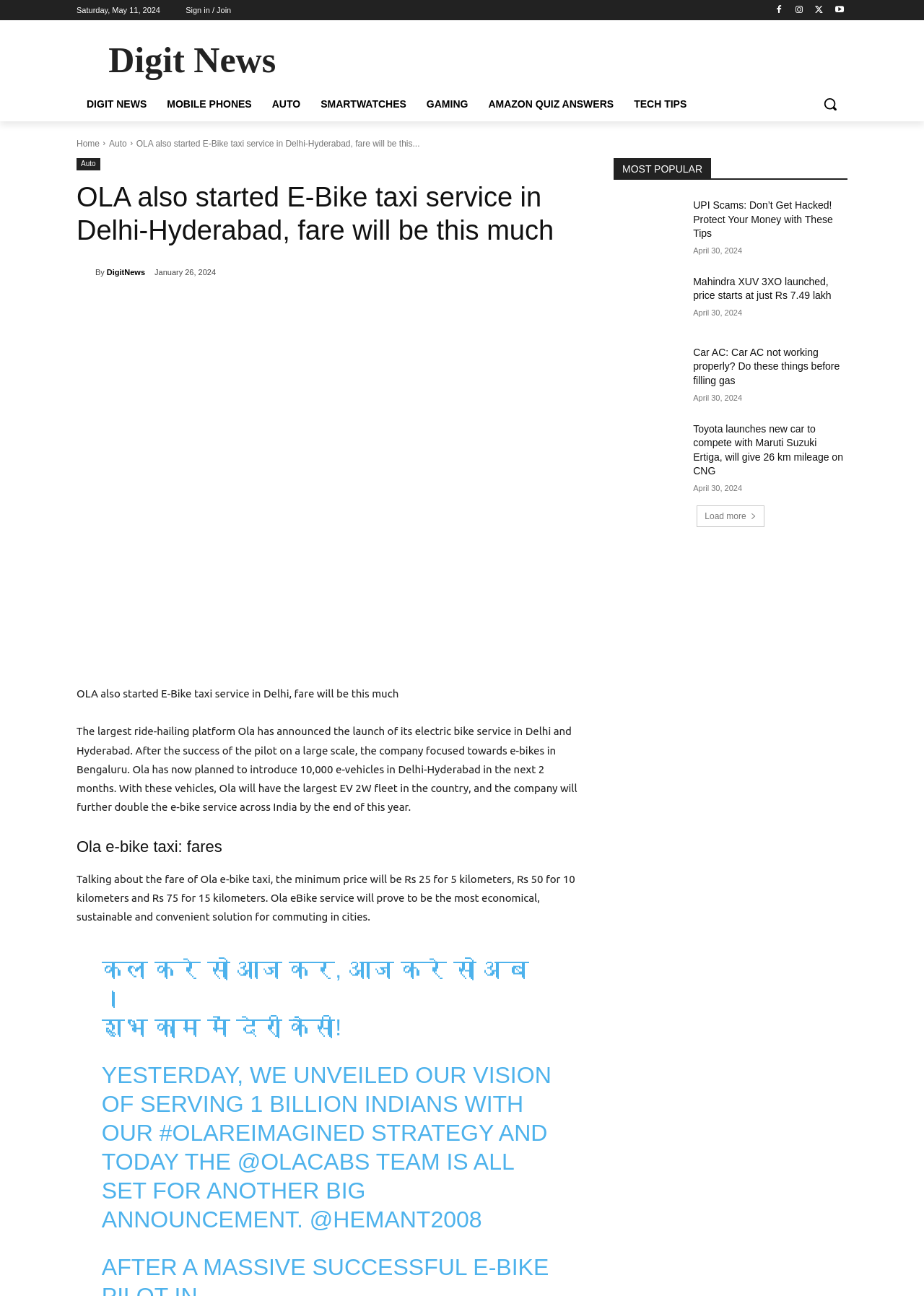What is the minimum fare for Ola e-bike taxi?
Using the image, provide a concise answer in one word or a short phrase.

Rs 25